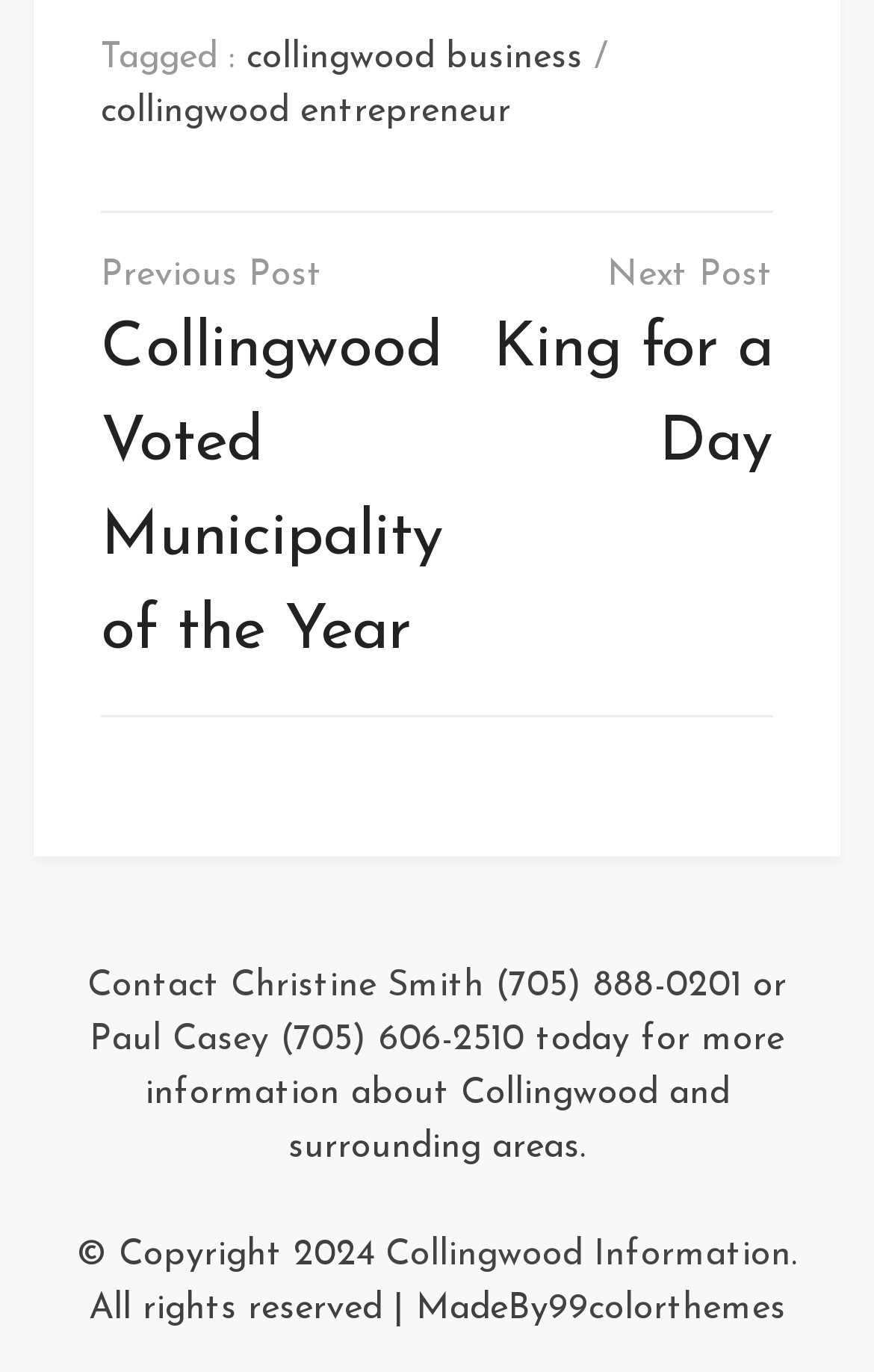Who designed the website?
Refer to the screenshot and answer in one word or phrase.

99colorthemes